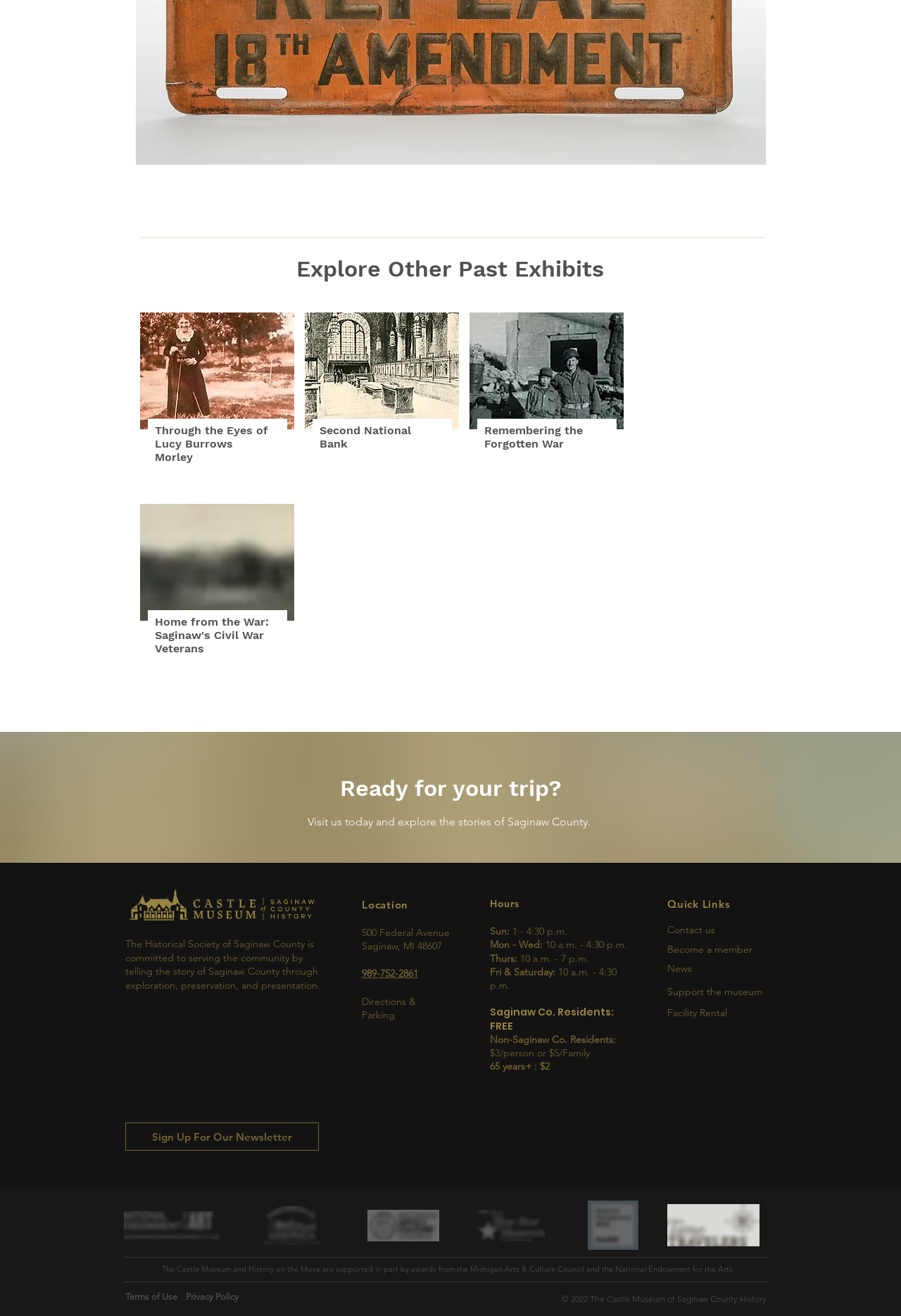Please answer the following question using a single word or phrase: 
What is the cost of admission for Saginaw County residents?

FREE